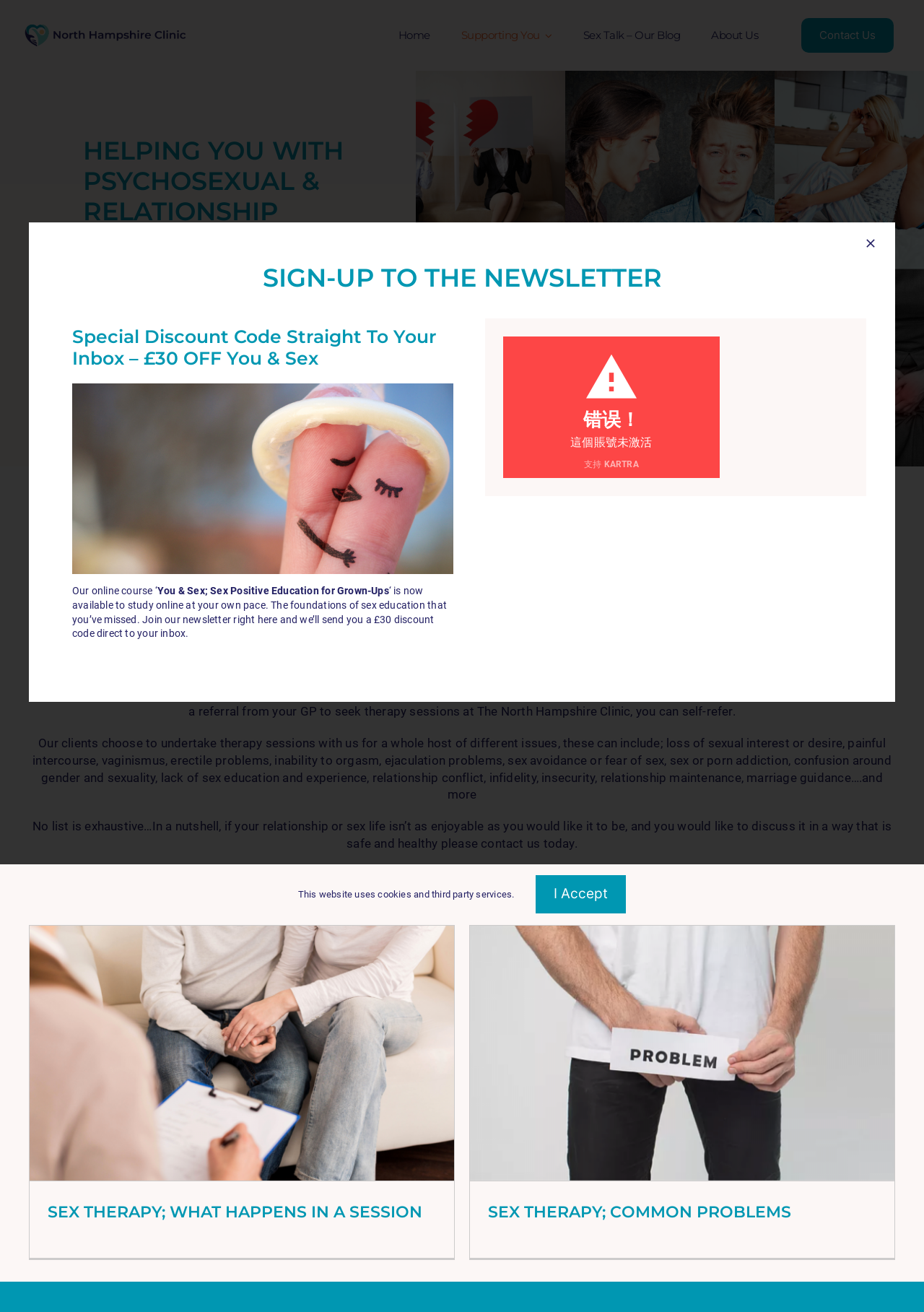Offer an in-depth caption of the entire webpage.

This webpage is about sex and relationship therapy, specifically the North Hampshire Clinic. At the top left, there is a logo of the clinic, and next to it, a navigation menu with links to "Home", "Supporting You", "Sex Talk – Our Blog", and "About Us". On the top right, there is a "Contact Us" link.

Below the navigation menu, there is a heading that reads "HELPING YOU WITH PSYCHOSEXUAL & RELATIONSHIP ISSUES" followed by a subheading "Support And Advice About Sex, Sexual Health And Relationships". There is also a "Contact Us" link below the subheading.

The main content of the webpage is divided into two sections. The left section has a heading "IS SEX AND RELATIONSHIP THERAPY FOR ME?" followed by several paragraphs of text that explain what psychosexual therapy is, what to expect in a session, and who can benefit from it. The text also mentions that the therapy is open to all adults, regardless of gender, sexuality, or orientation, and that it is a safe and confidential space to discuss relationship or sex life issues.

The right section has two articles, one with a heading "SEX THERAPY; WHAT HAPPENS IN A SESSION" and the other with a heading "SEX THERAPY; COMMON PROBLEMS". Each article has a link to read more about the topic.

At the bottom of the webpage, there is a newsletter sign-up section with a heading "SIGN-UP TO THE NEWSLETTER" and a subheading "Special Discount Code Straight To Your Inbox – £30 OFF You & Sex". There is also a button to close the sign-up section. Below the sign-up section, there is a notice that the website uses cookies and third-party services, with a link to accept.

Finally, at the very bottom of the webpage, there is a "Go to Top" link.